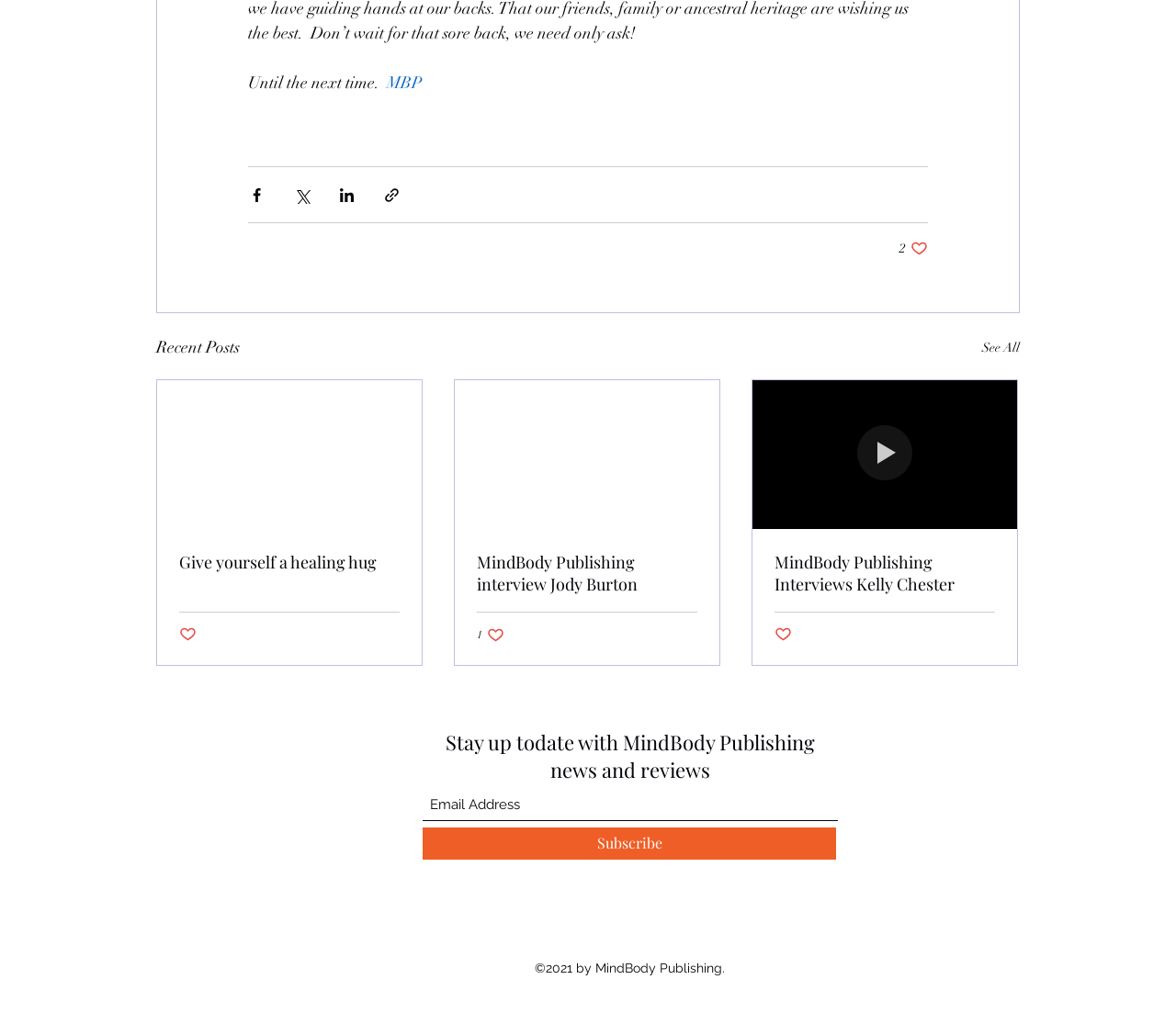How many social media links are there?
Look at the image and provide a detailed response to the question.

I counted the number of links in the Social Bar section at the bottom of the webpage, which includes Instagram, Twitter, LinkedIn, and YouTube.